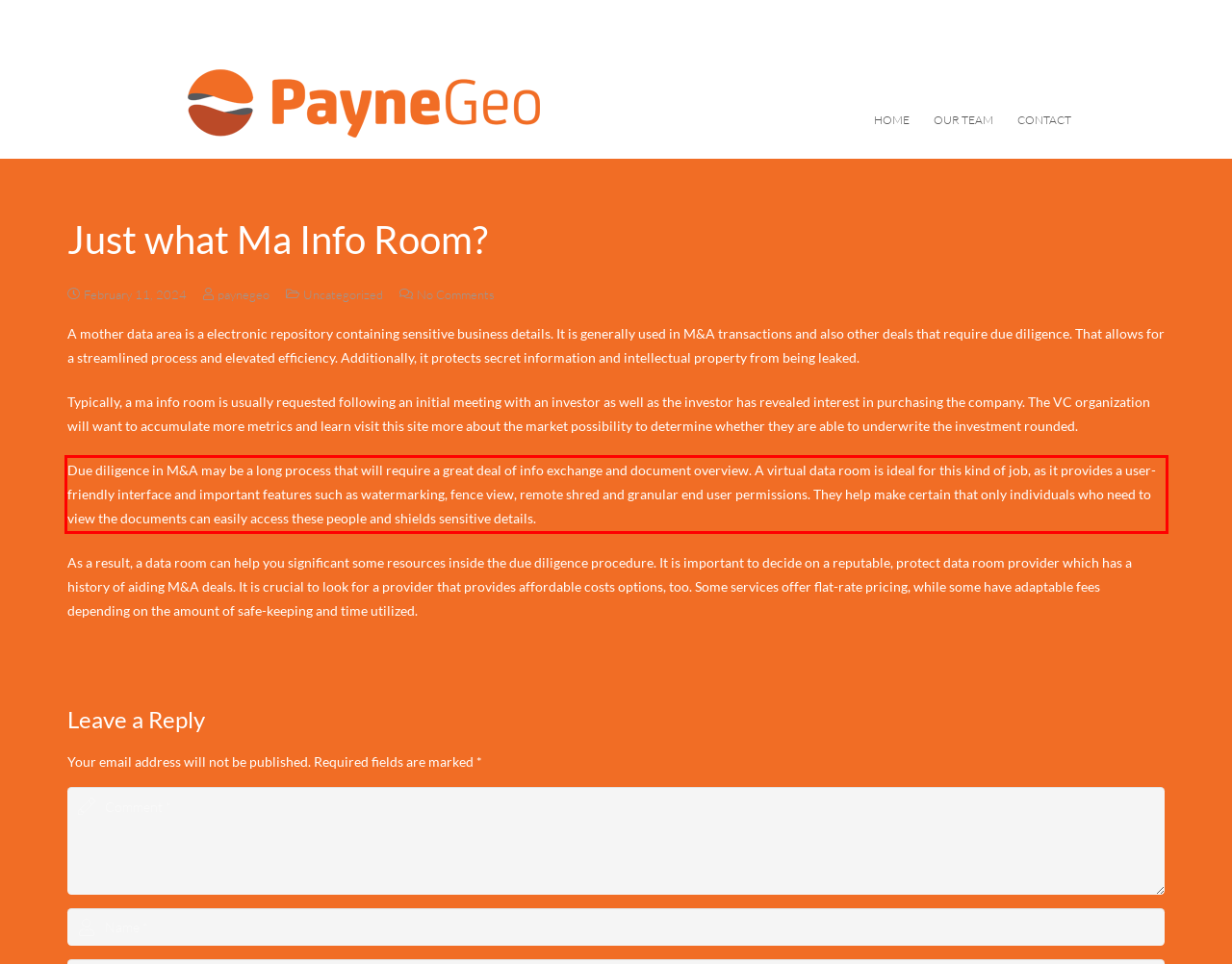Please use OCR to extract the text content from the red bounding box in the provided webpage screenshot.

Due diligence in M&A may be a long process that will require a great deal of info exchange and document overview. A virtual data room is ideal for this kind of job, as it provides a user-friendly interface and important features such as watermarking, fence view, remote shred and granular end user permissions. They help make certain that only individuals who need to view the documents can easily access these people and shields sensitive details.